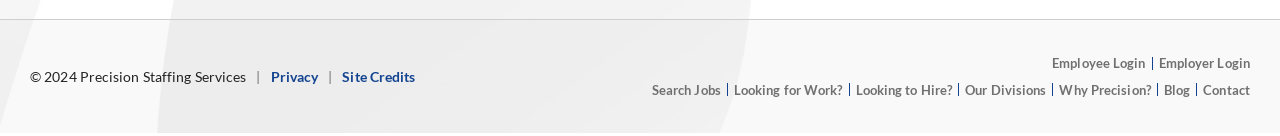Find the bounding box coordinates of the element to click in order to complete the given instruction: "learn about the company's divisions."

[0.754, 0.563, 0.818, 0.756]